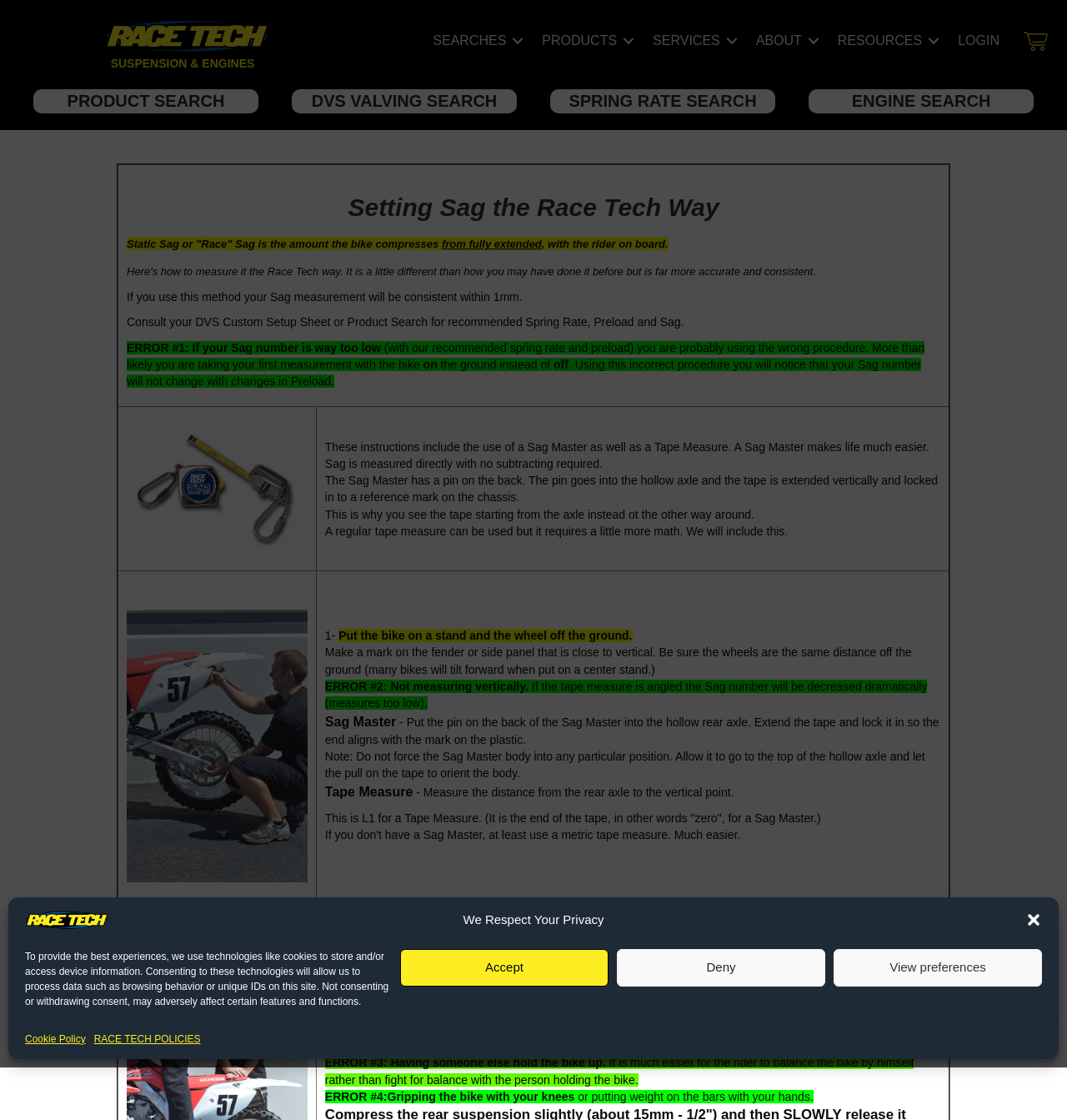Find the bounding box coordinates of the area that needs to be clicked in order to achieve the following instruction: "Click the Close dialog button". The coordinates should be specified as four float numbers between 0 and 1, i.e., [left, top, right, bottom].

[0.961, 0.814, 0.977, 0.829]